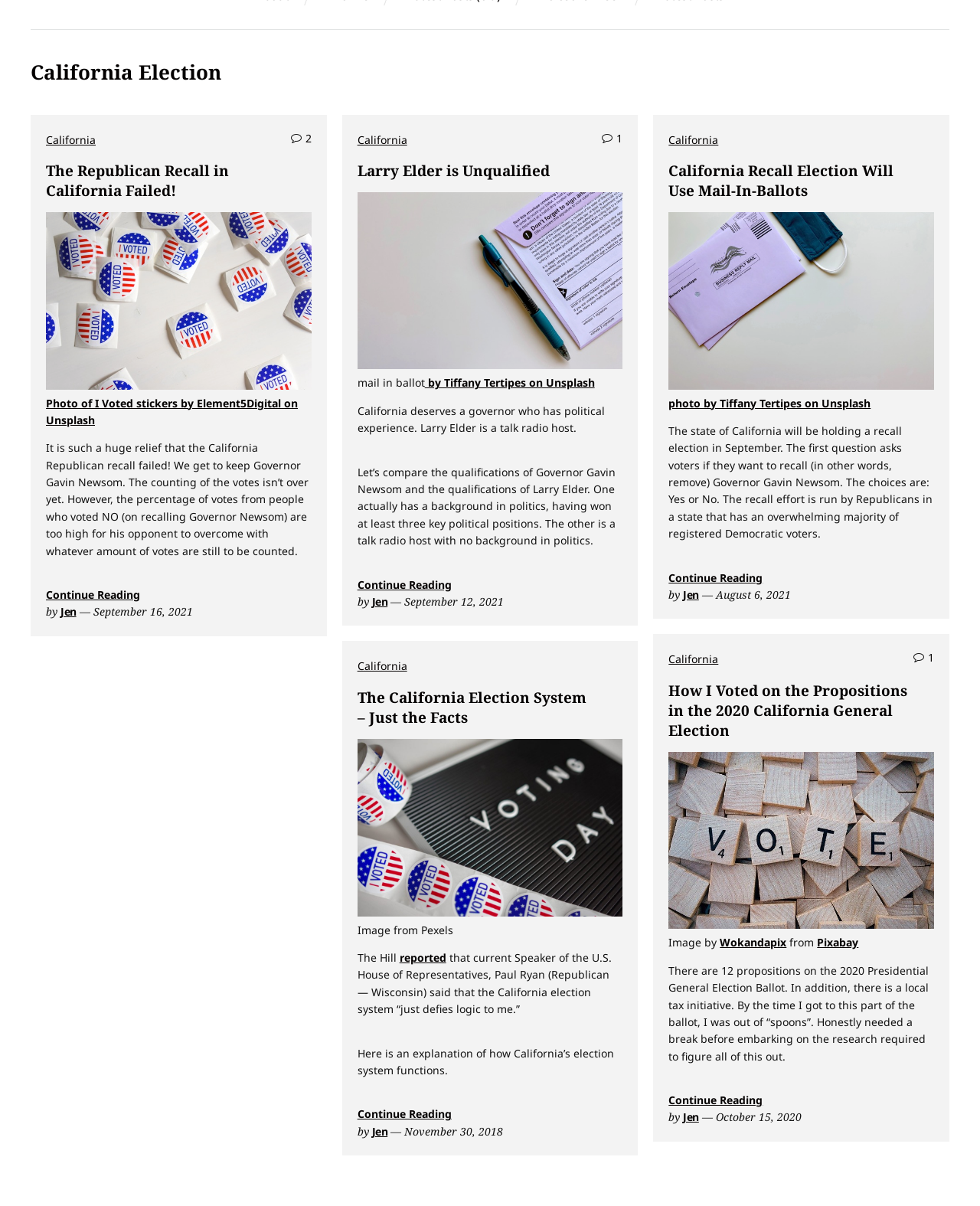Determine the bounding box coordinates for the UI element described. Format the coordinates as (top-left x, top-left y, bottom-right x, bottom-right y) and ensure all values are between 0 and 1. Element description: Pixabay

[0.834, 0.775, 0.876, 0.788]